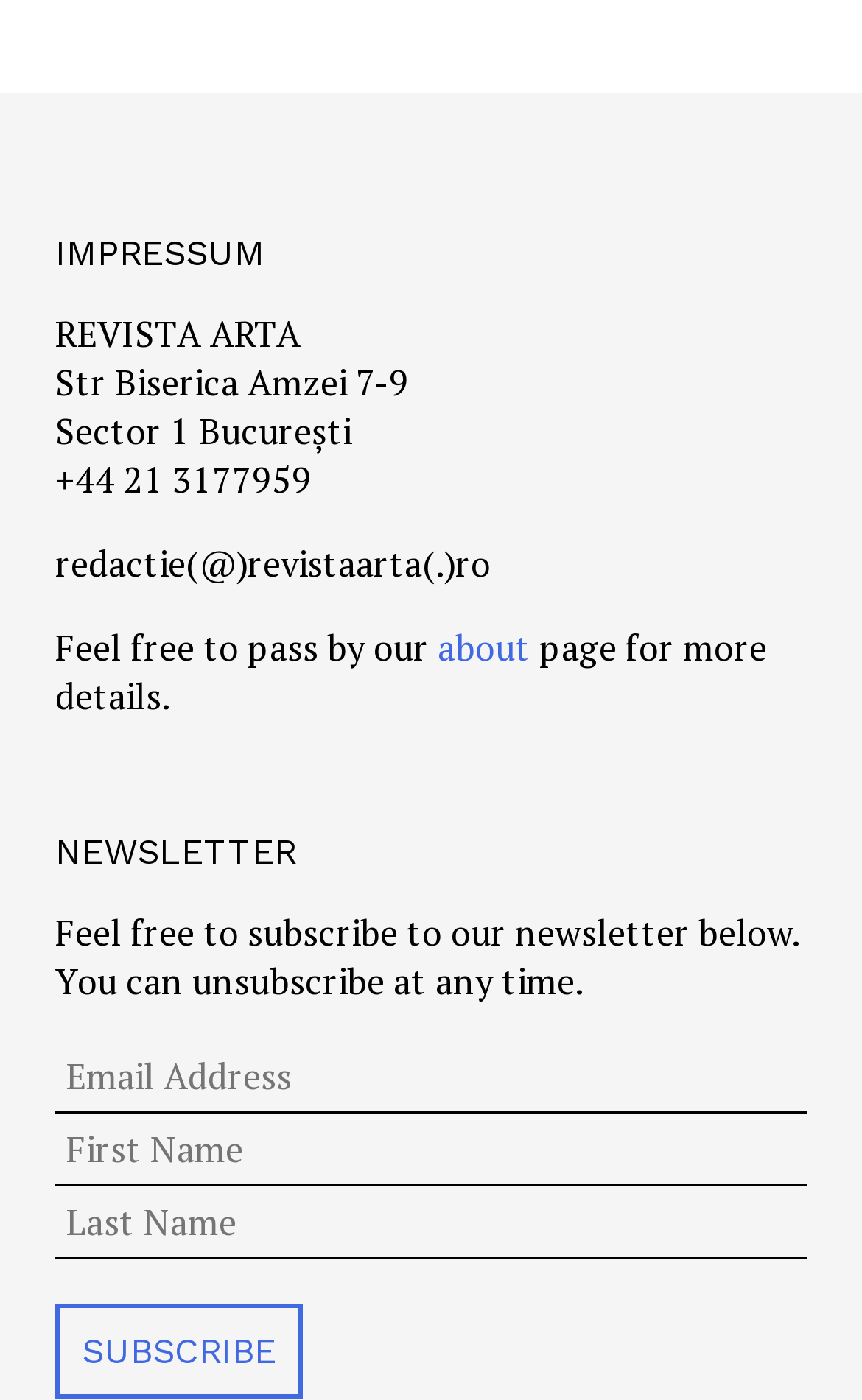Based on the image, give a detailed response to the question: What is the name of the publication?

The name of the publication can be found in the static text element 'REVISTA ARTA' located at the top of the webpage, which suggests that the webpage is related to a publication or magazine.